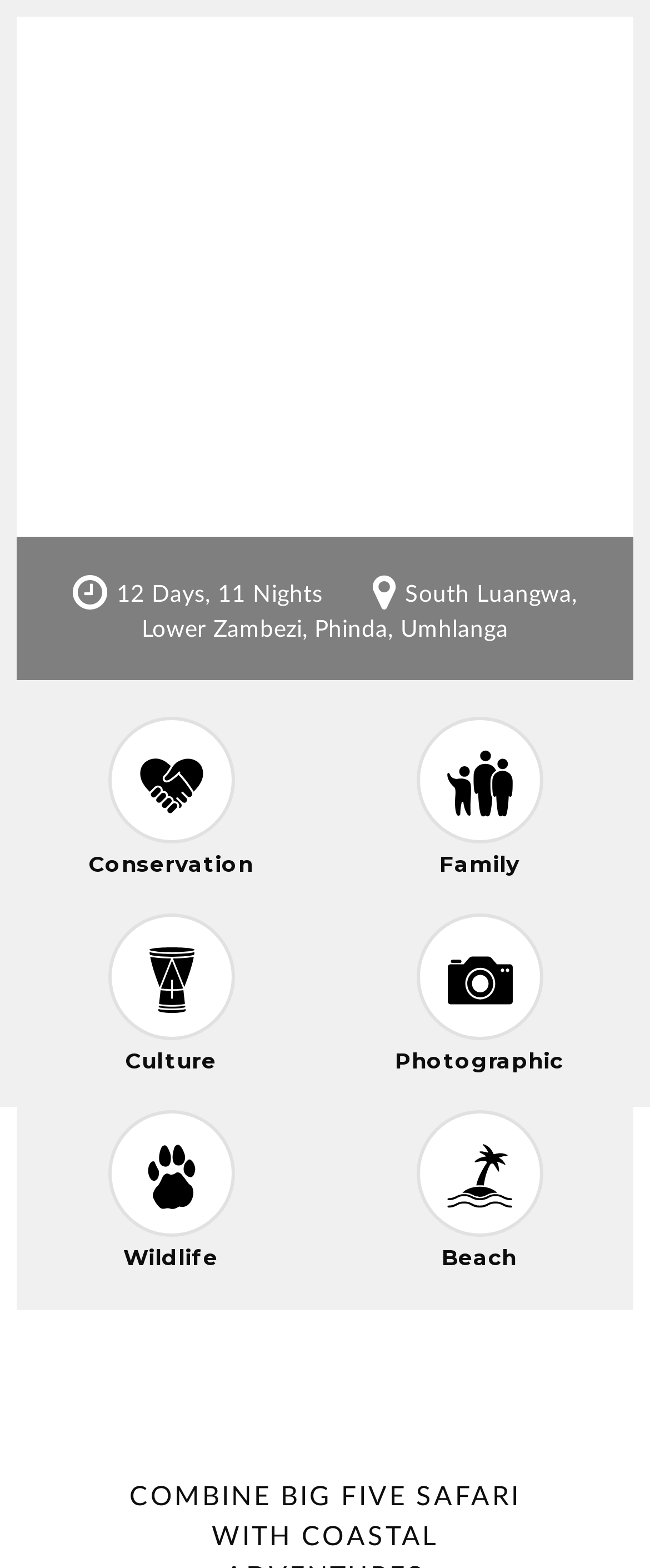Find and provide the bounding box coordinates for the UI element described with: "alt="Logo"".

[0.077, 0.043, 0.3, 0.085]